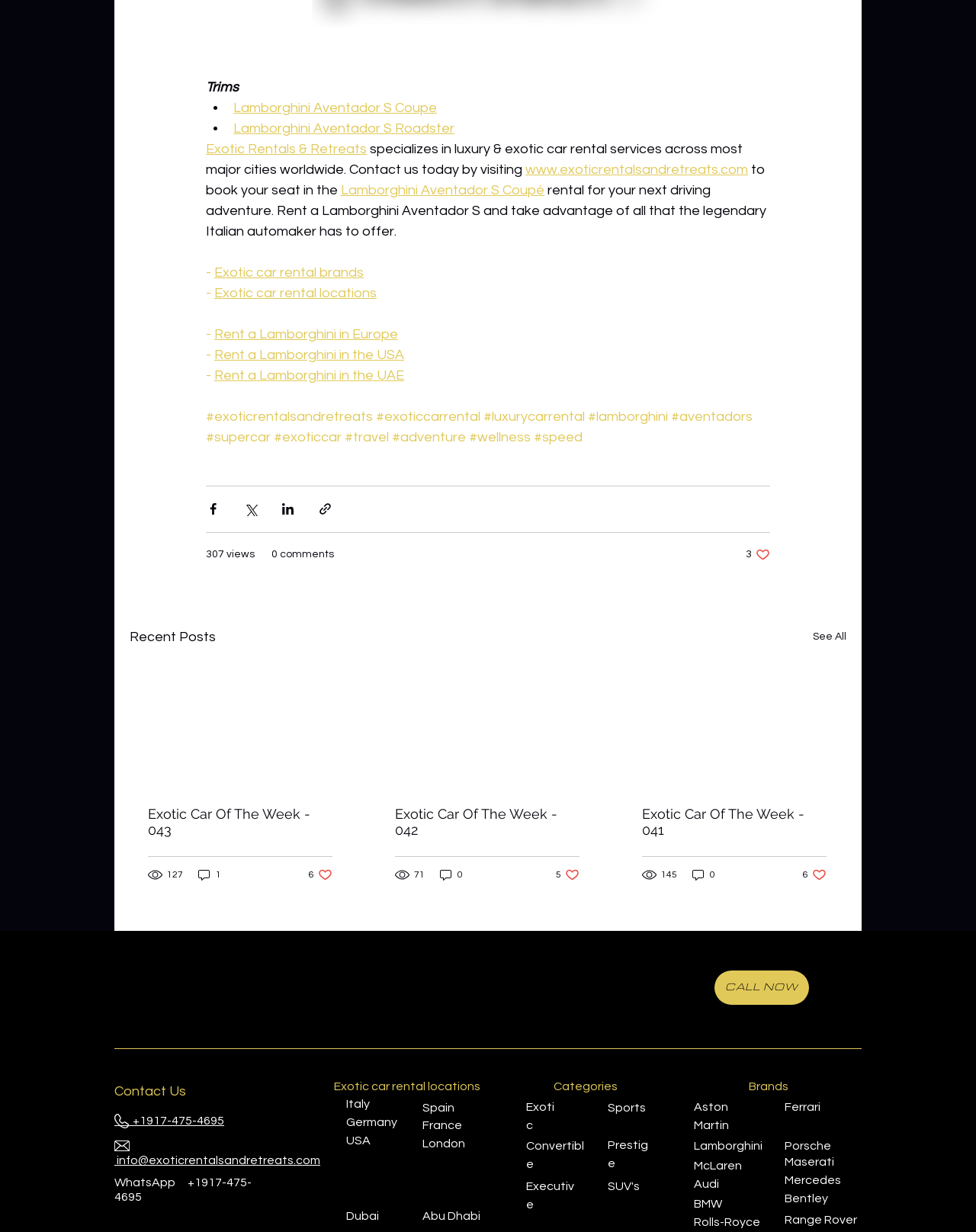How many views does the article 'Exotic Car Of The Week - 043' have?
Please provide a comprehensive answer based on the details in the screenshot.

The article 'Exotic Car Of The Week - 043' has 127 views, as indicated by the text '127 views' below the article.